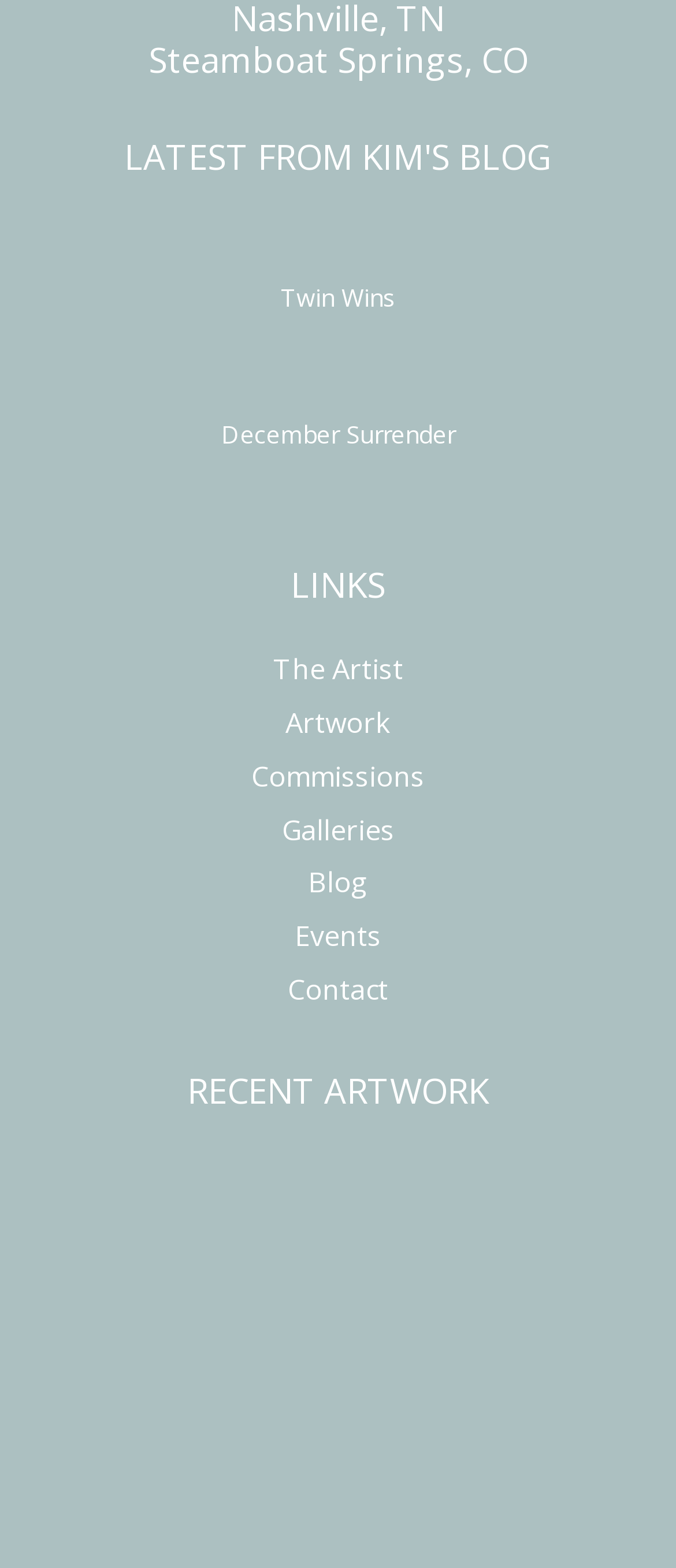Locate the bounding box of the UI element based on this description: "The Artist". Provide four float numbers between 0 and 1 as [left, top, right, bottom].

[0.404, 0.414, 0.596, 0.439]